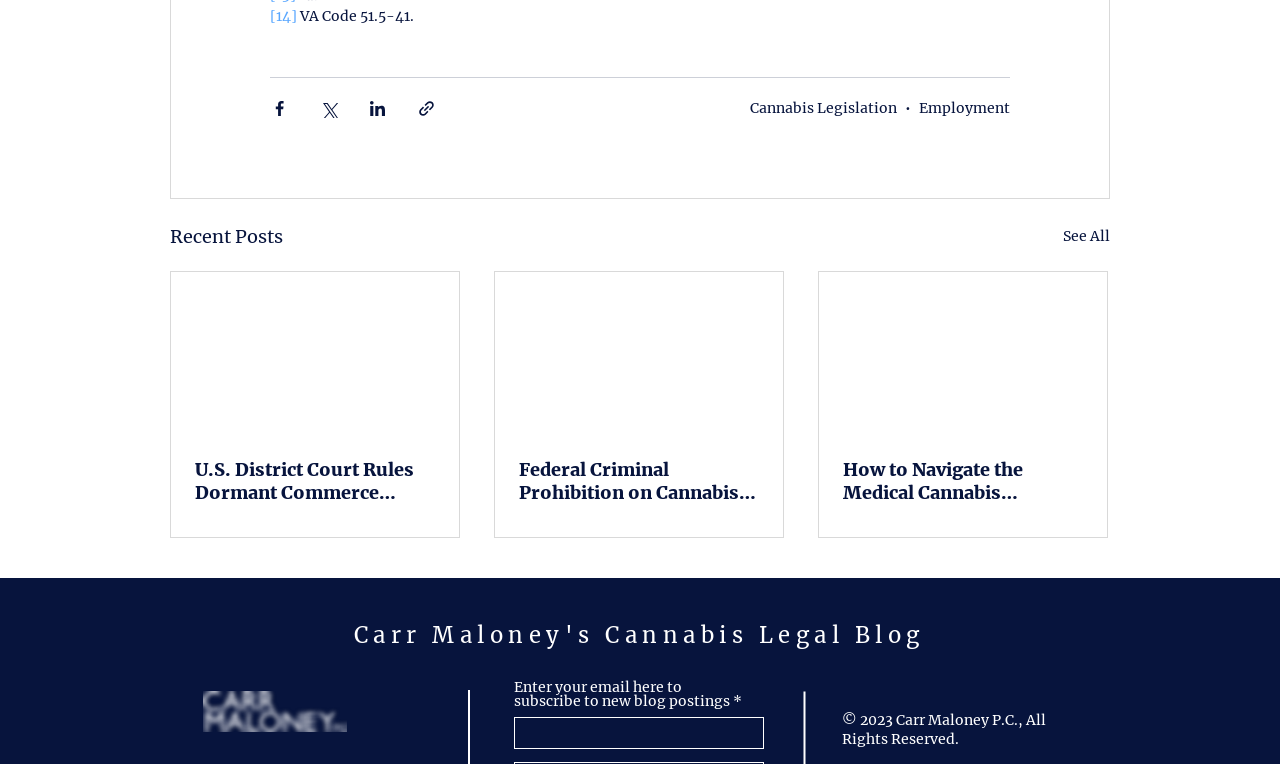By analyzing the image, answer the following question with a detailed response: What is the purpose of the textbox?

The textbox is labeled 'Enter your email here to subscribe to new blog postings' and is required, suggesting that users can enter their email address to receive notifications about new blog postings.